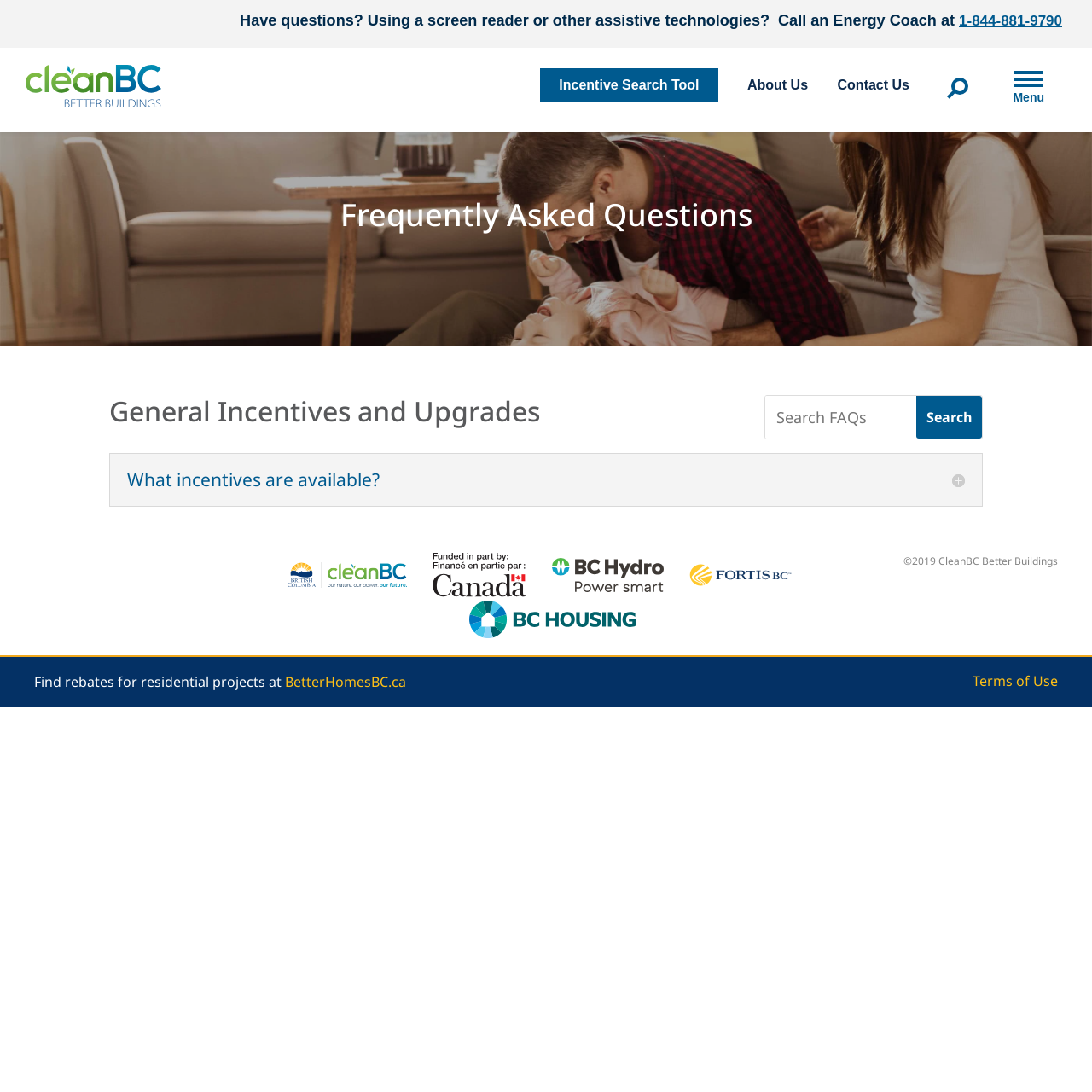Using the provided description aria-label="Better Buildings BC Homepage link", find the bounding box coordinates for the UI element. Provide the coordinates in (top-left x, top-left y, bottom-right x, bottom-right y) format, ensuring all values are between 0 and 1.

[0.023, 0.059, 0.19, 0.098]